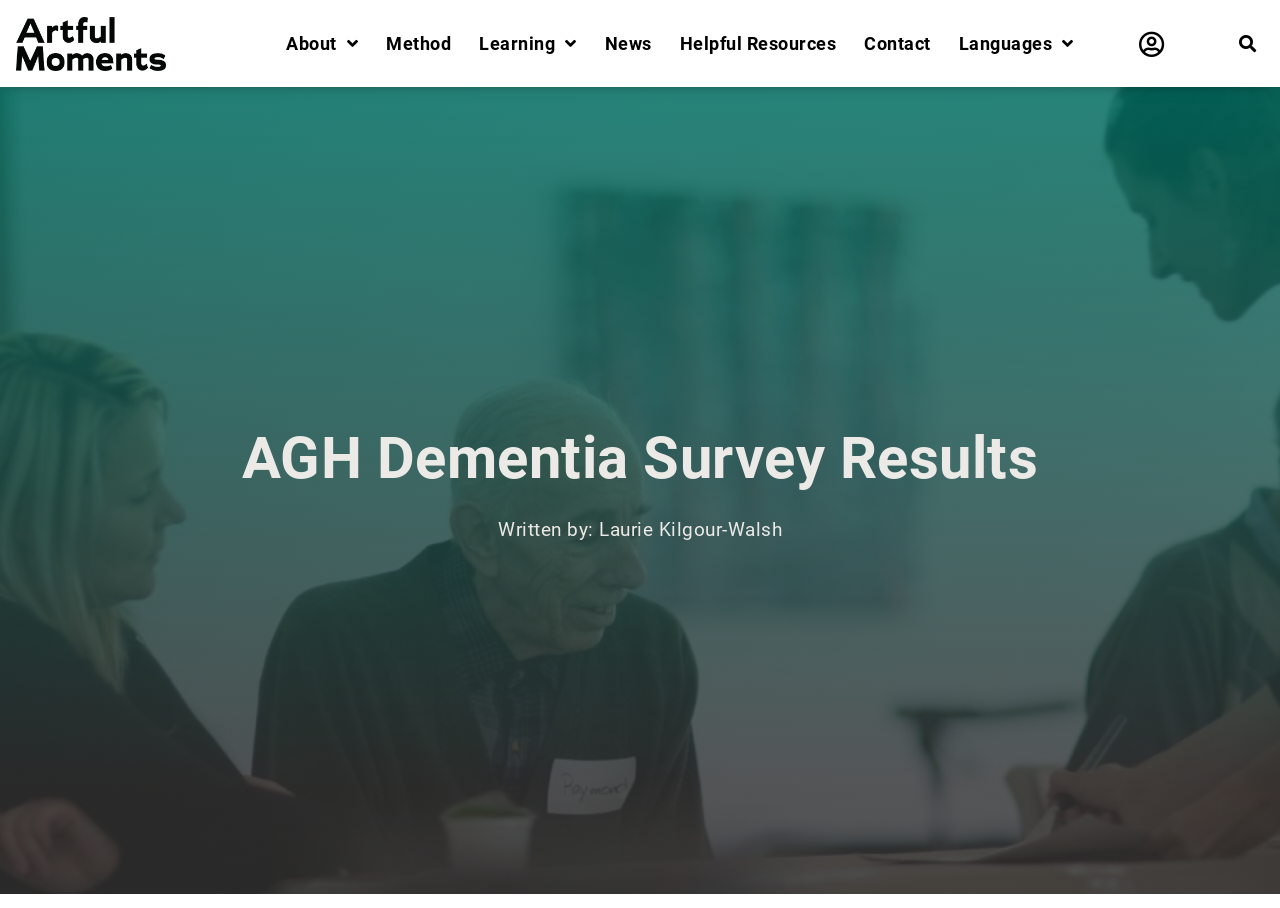Using the webpage screenshot, locate the HTML element that fits the following description and provide its bounding box: "alt="AGH-Artful Moments"".

[0.012, 0.018, 0.13, 0.078]